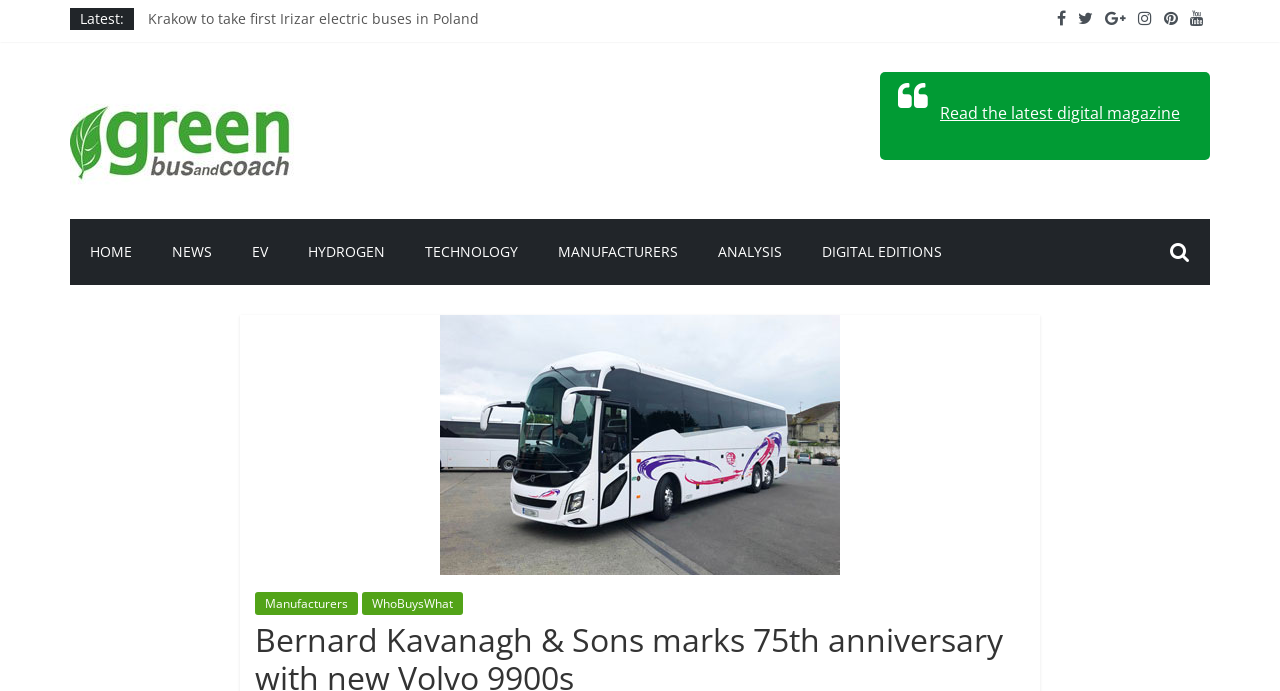What is the special edition available on this webpage?
Using the image, provide a concise answer in one word or a short phrase.

Digital magazine